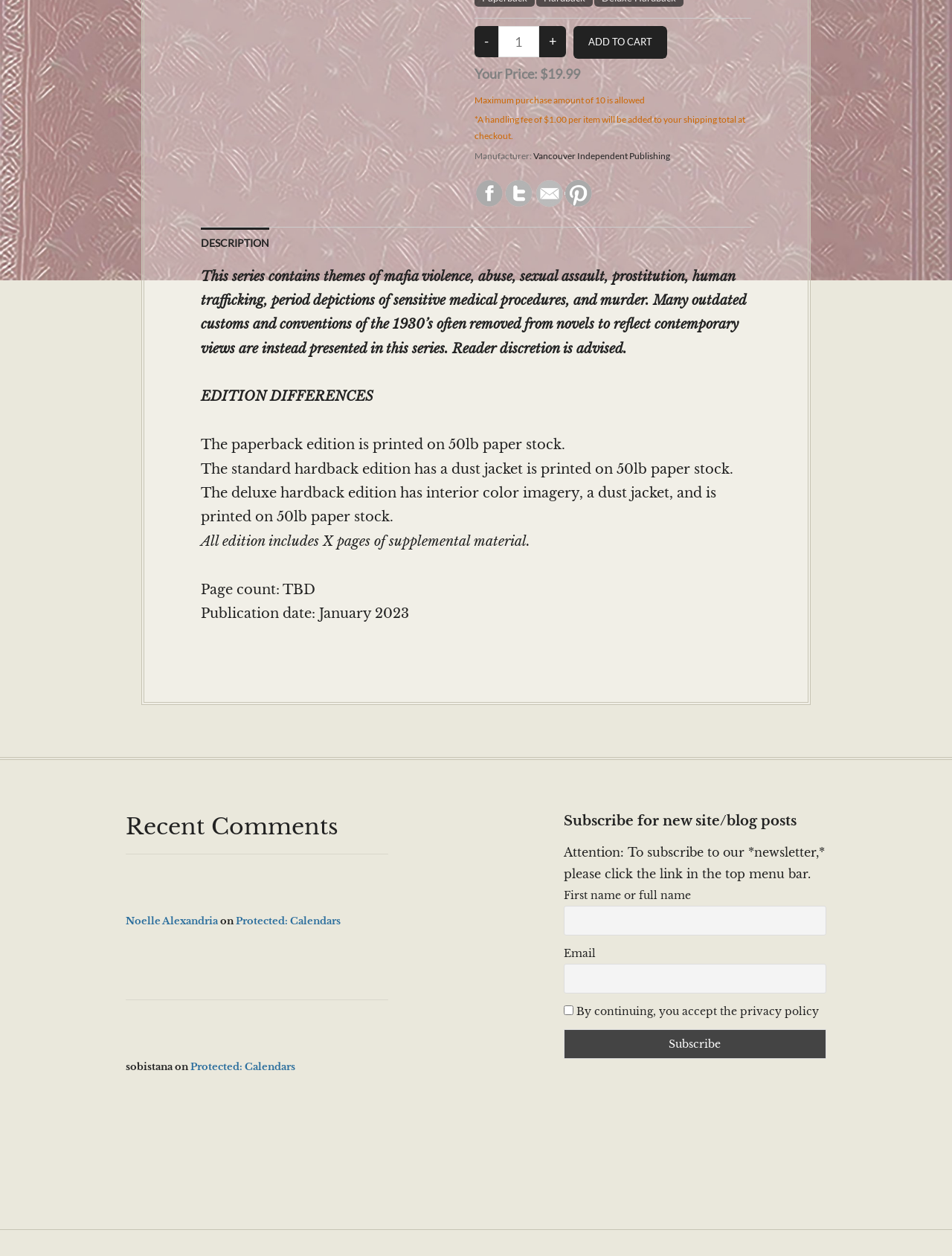What is the handling fee per item?
From the screenshot, supply a one-word or short-phrase answer.

$1.00